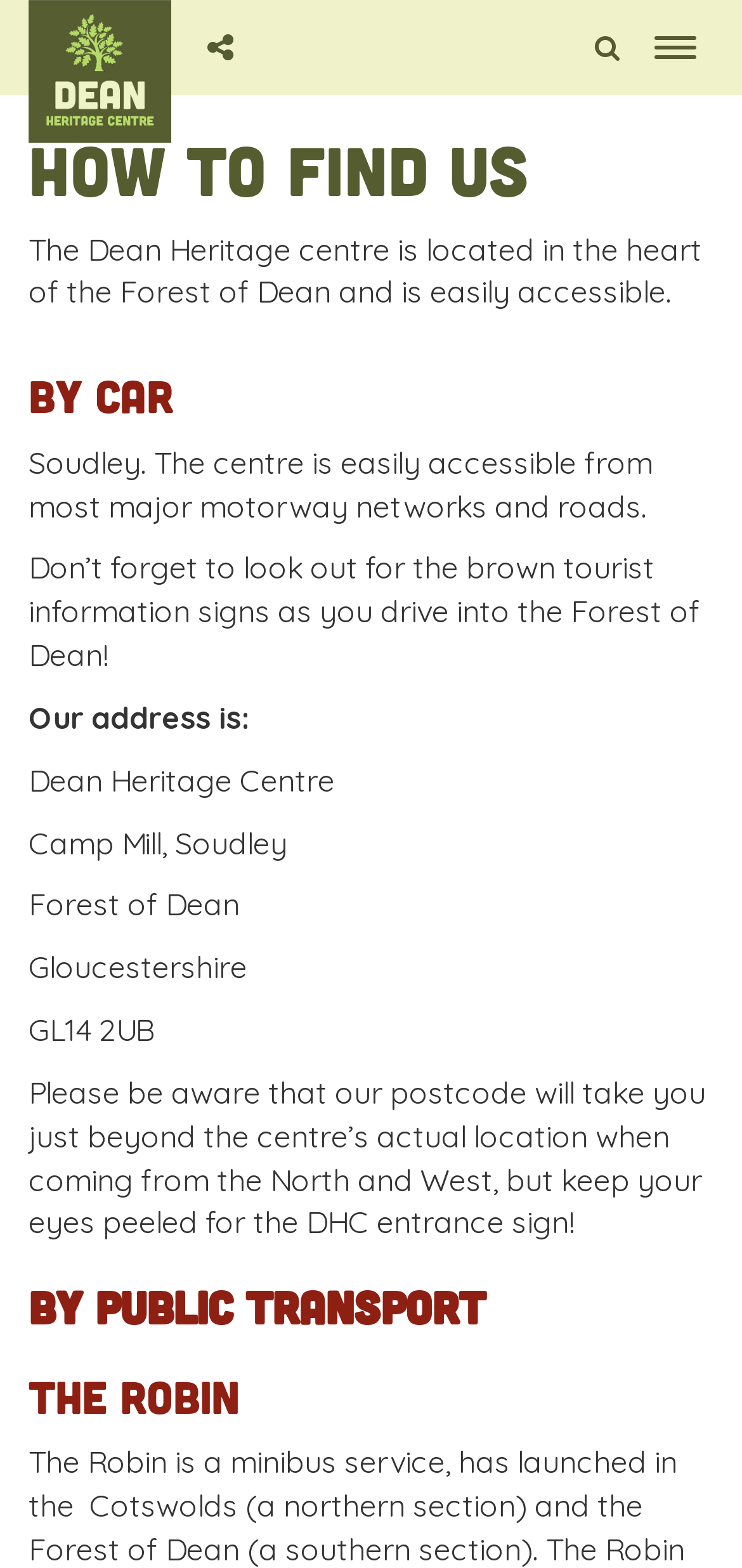Provide the bounding box coordinates of the HTML element this sentence describes: "Toggle search".

[0.777, 0.011, 0.859, 0.05]